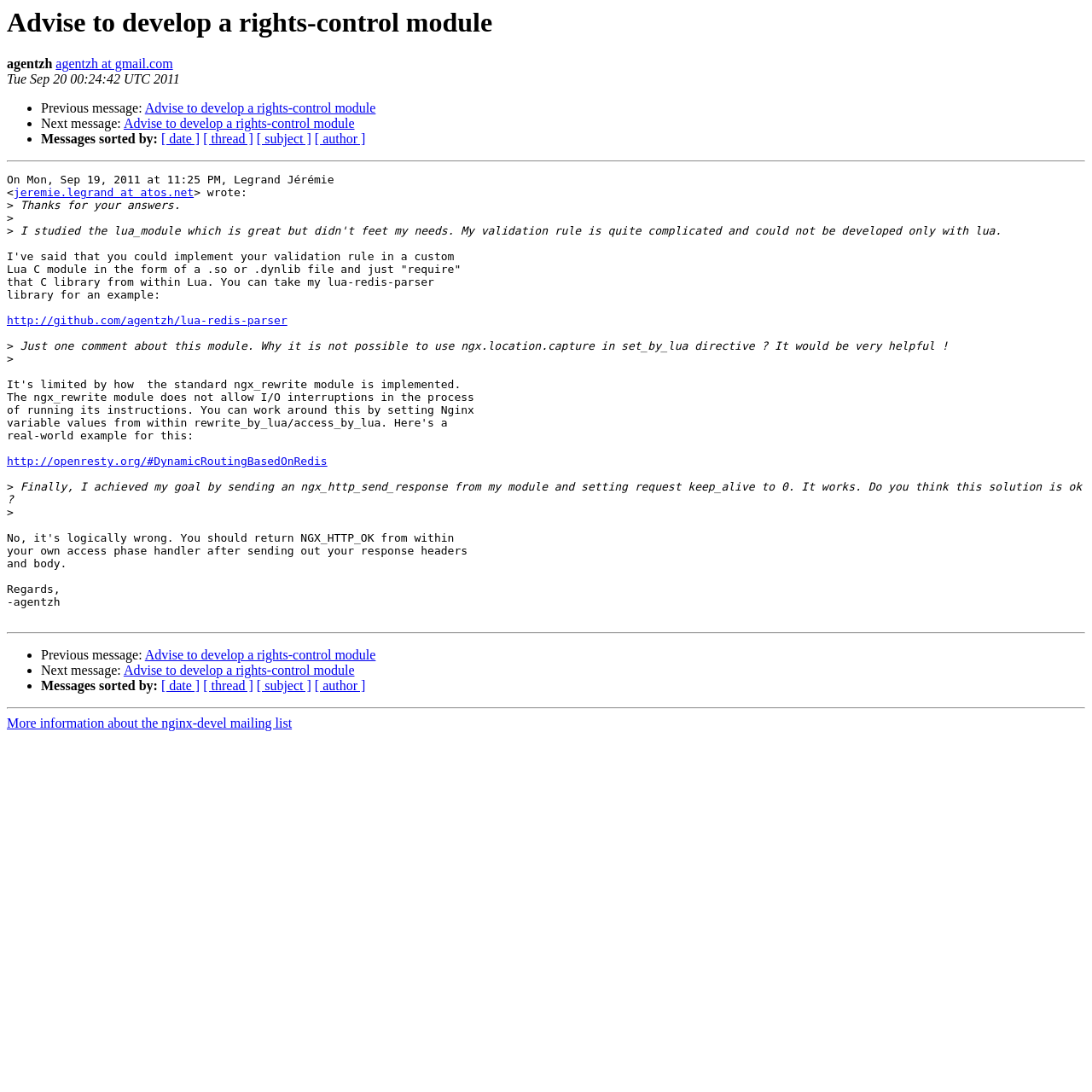Using the element description Learn more, predict the bounding box coordinates for the UI element. Provide the coordinates in (top-left x, top-left y, bottom-right x, bottom-right y) format with values ranging from 0 to 1.

None